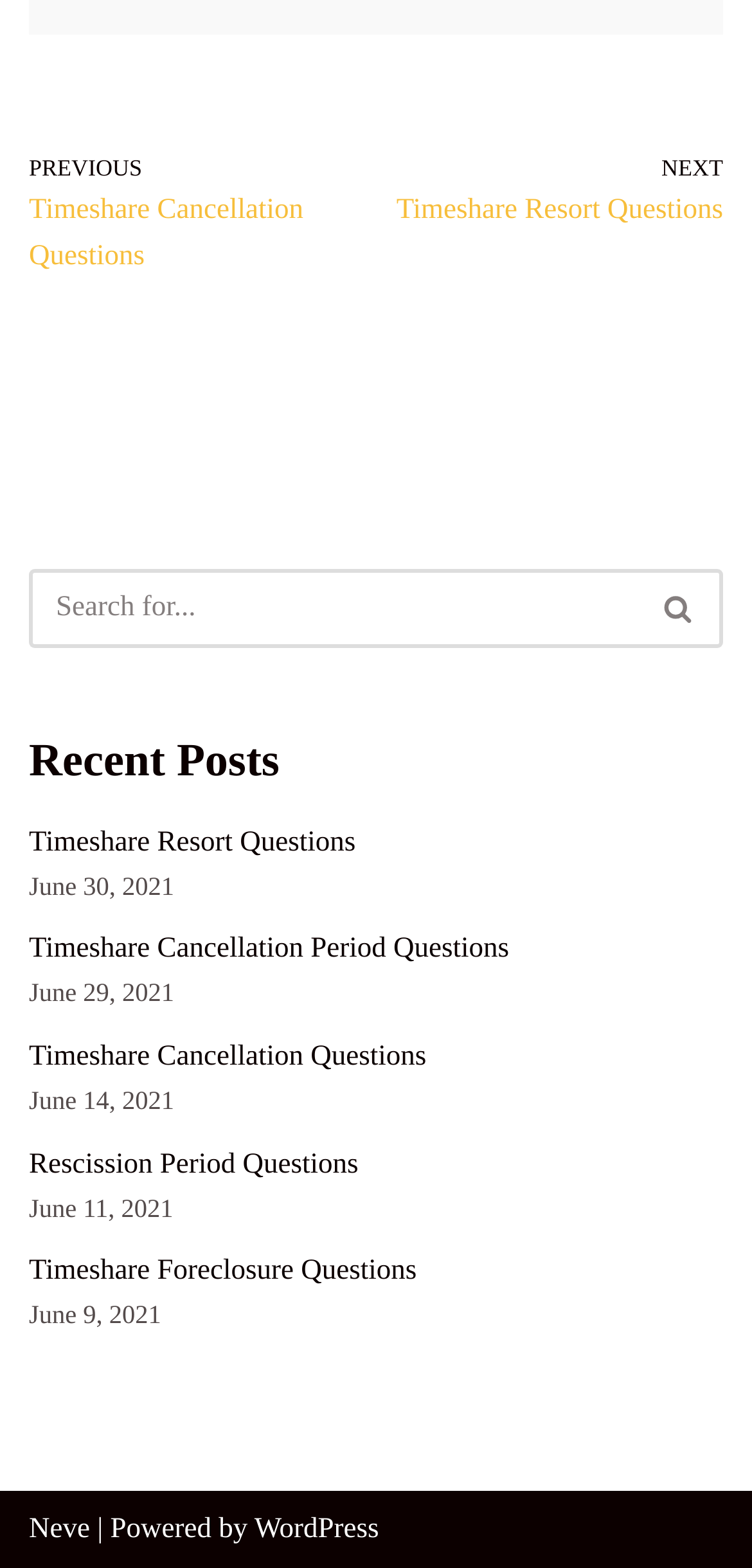Show the bounding box coordinates for the element that needs to be clicked to execute the following instruction: "Search for something". Provide the coordinates in the form of four float numbers between 0 and 1, i.e., [left, top, right, bottom].

[0.038, 0.363, 0.962, 0.414]